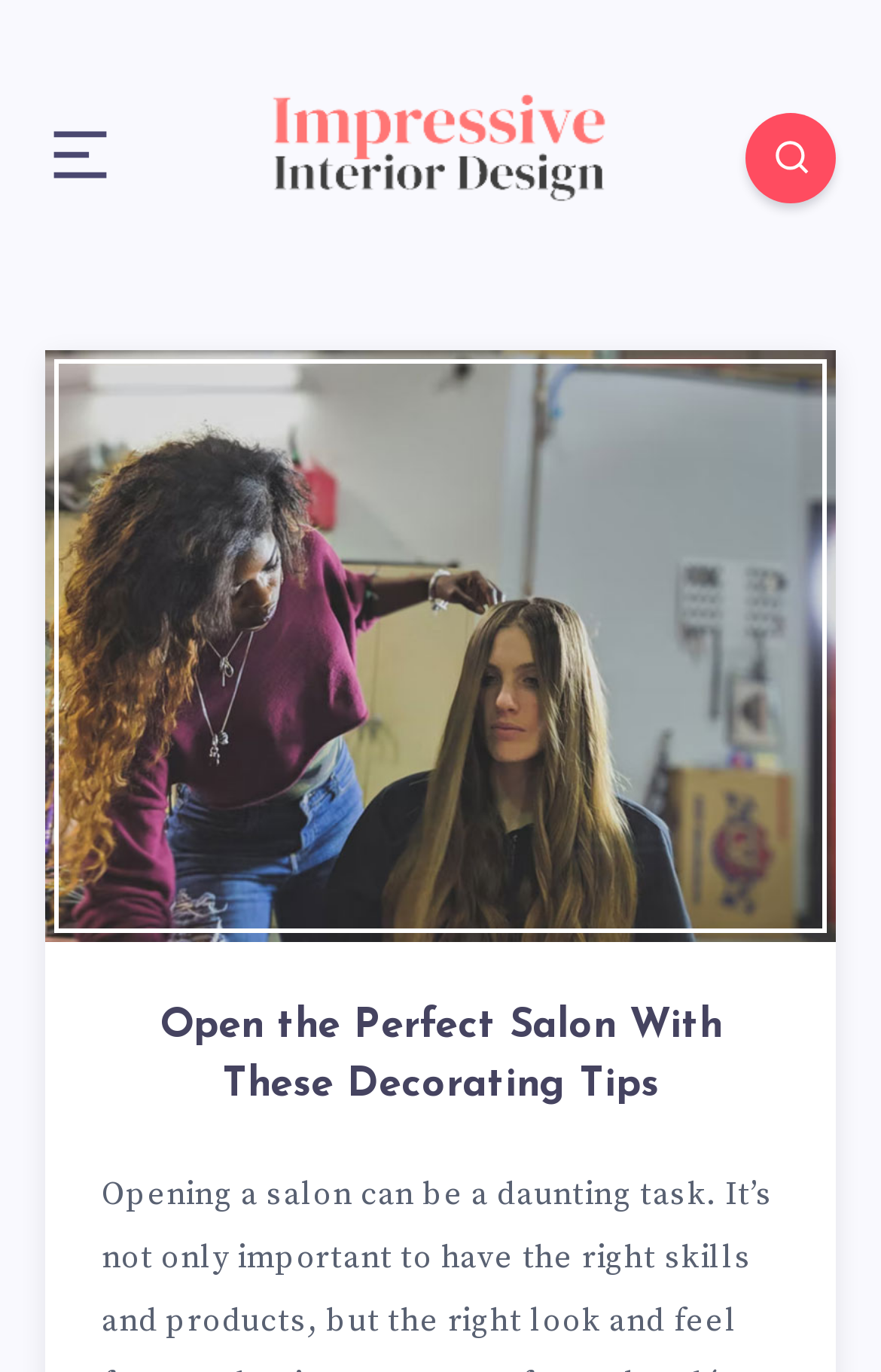Use a single word or phrase to answer the question:
How many images are on the webpage?

3